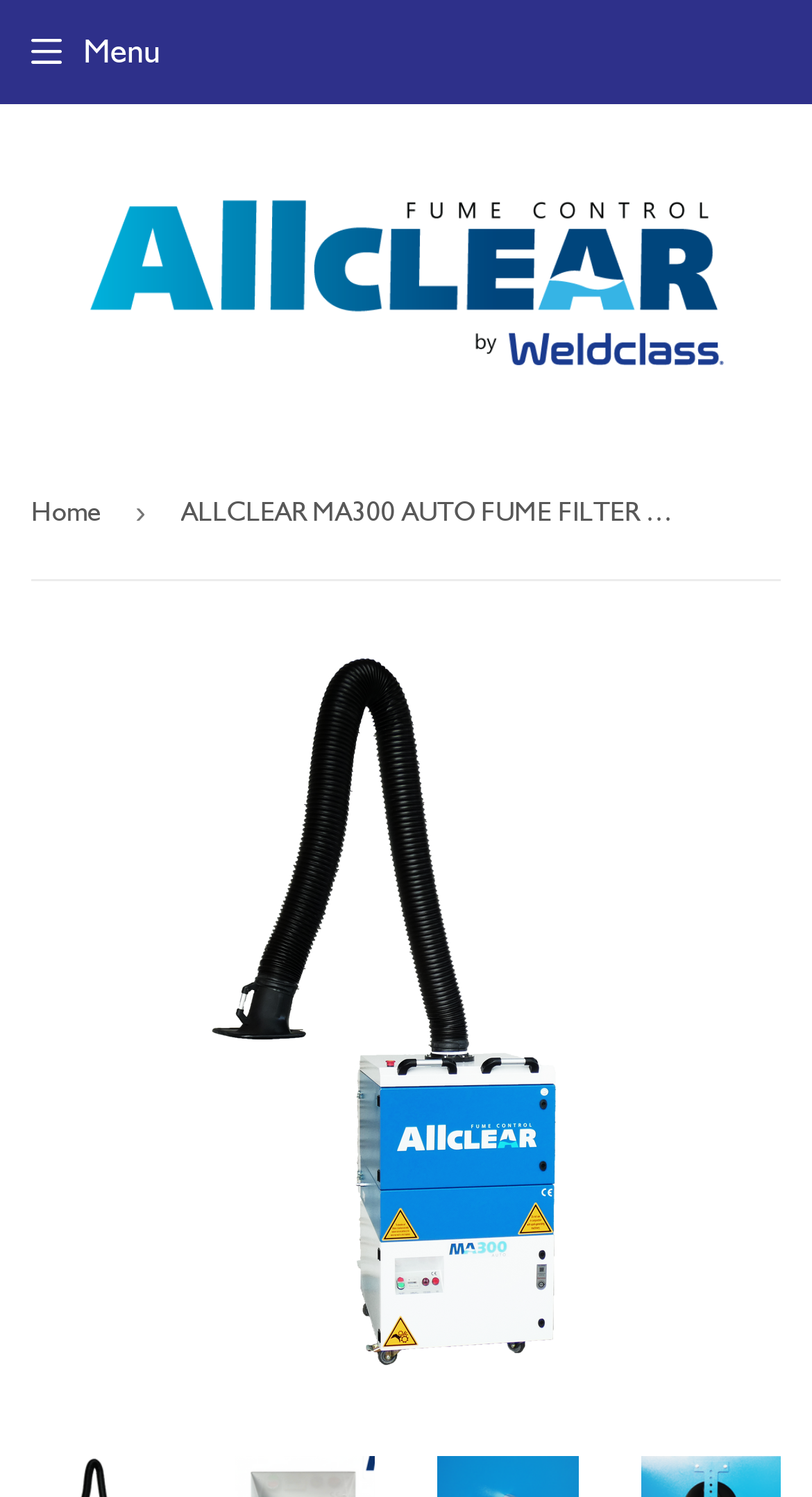Refer to the screenshot and give an in-depth answer to this question: What is the first item in the breadcrumbs navigation?

The first item in the breadcrumbs navigation can be found by looking at the link elements within the navigation section, and the first one is labeled as 'Home'.